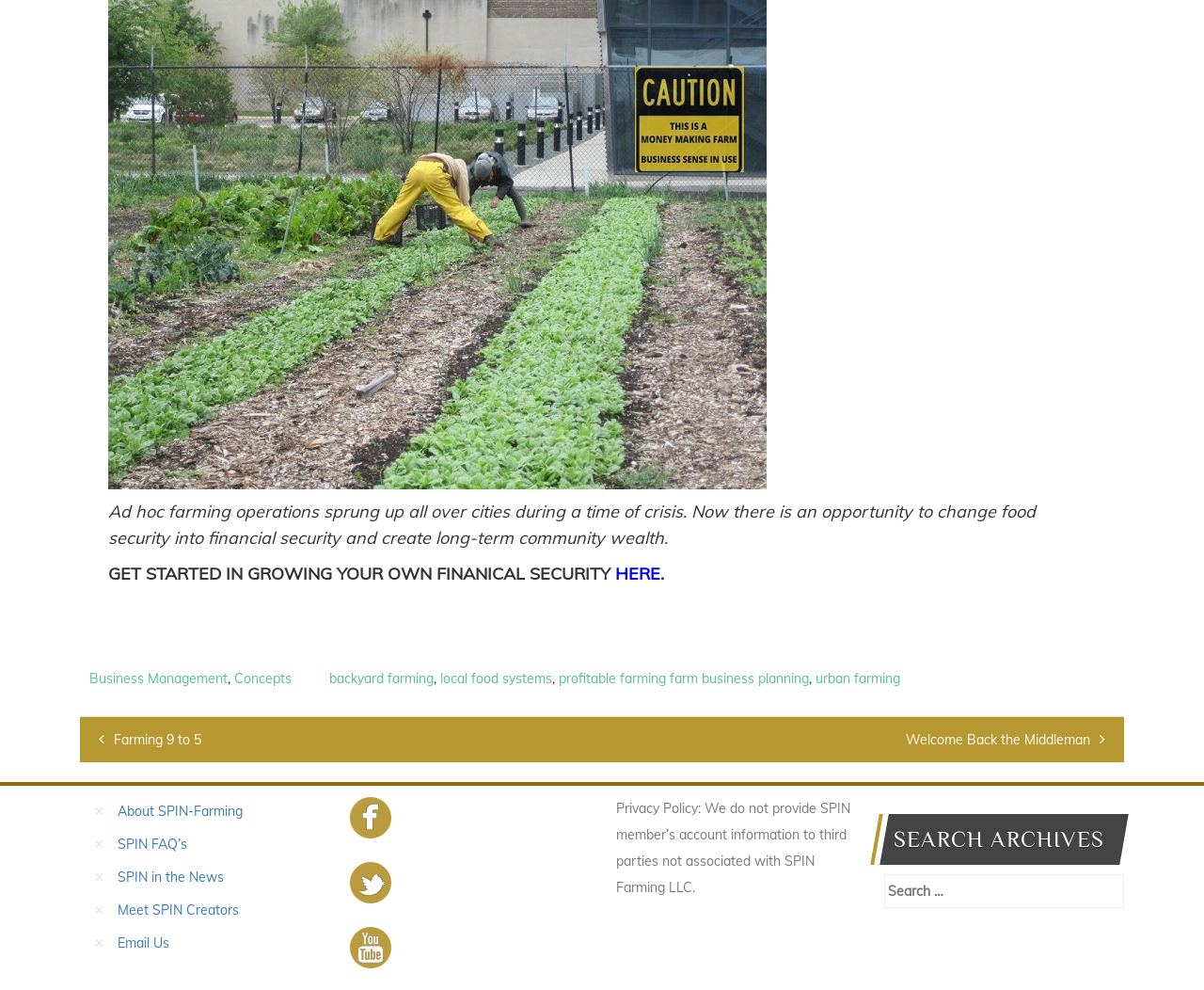What is the website's policy on sharing member information?
Carefully examine the image and provide a detailed answer to the question.

The website's policy on sharing member information is that it is not shared with third parties, as stated in the 'Privacy Policy' section. The text explicitly states that 'We do not provide SPIN member’s account information to third parties not associated with SPIN Farming LLC.'